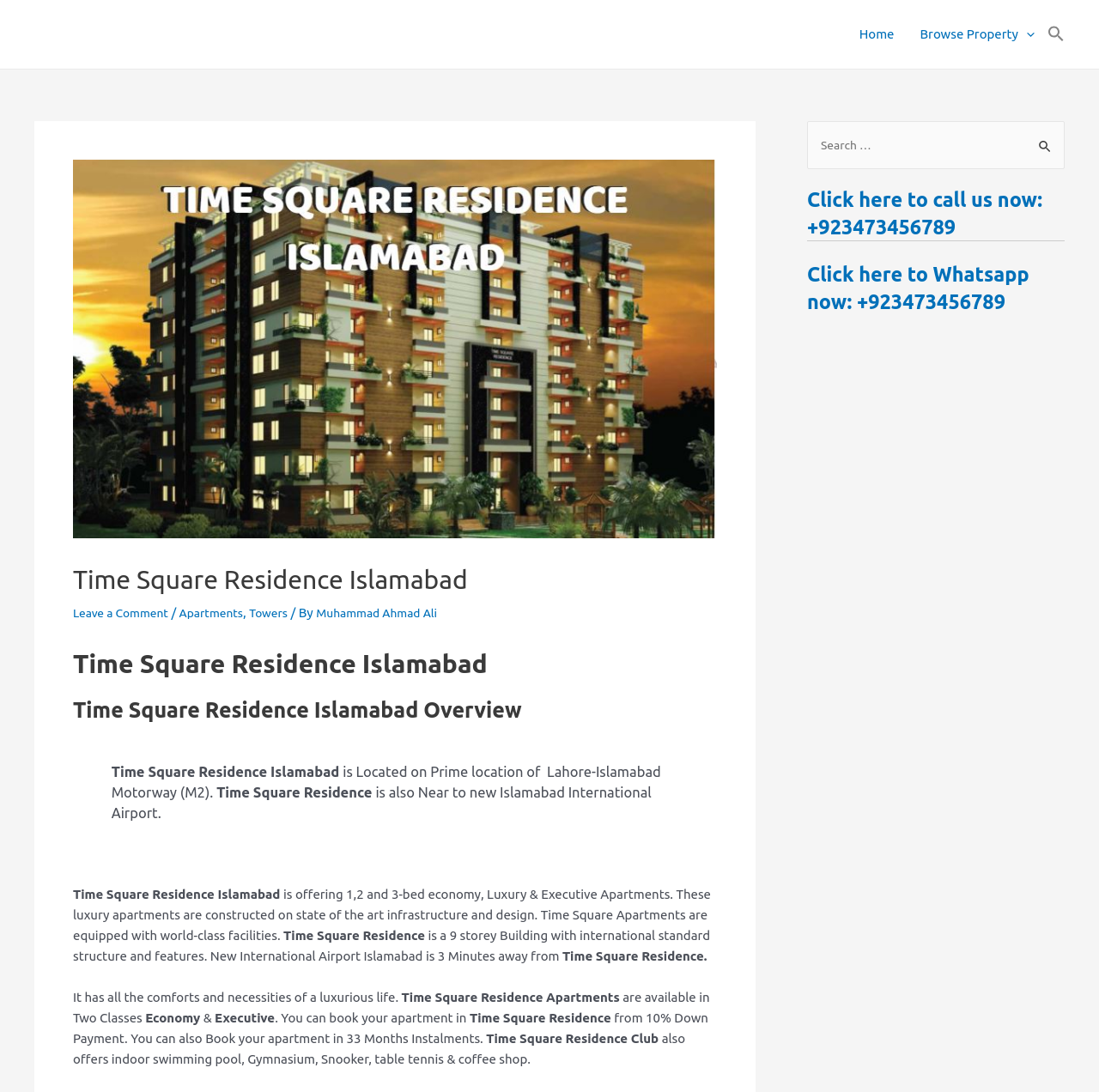Identify the bounding box coordinates of the element that should be clicked to fulfill this task: "Click on the 'Search Icon Link'". The coordinates should be provided as four float numbers between 0 and 1, i.e., [left, top, right, bottom].

[0.953, 0.023, 0.969, 0.04]